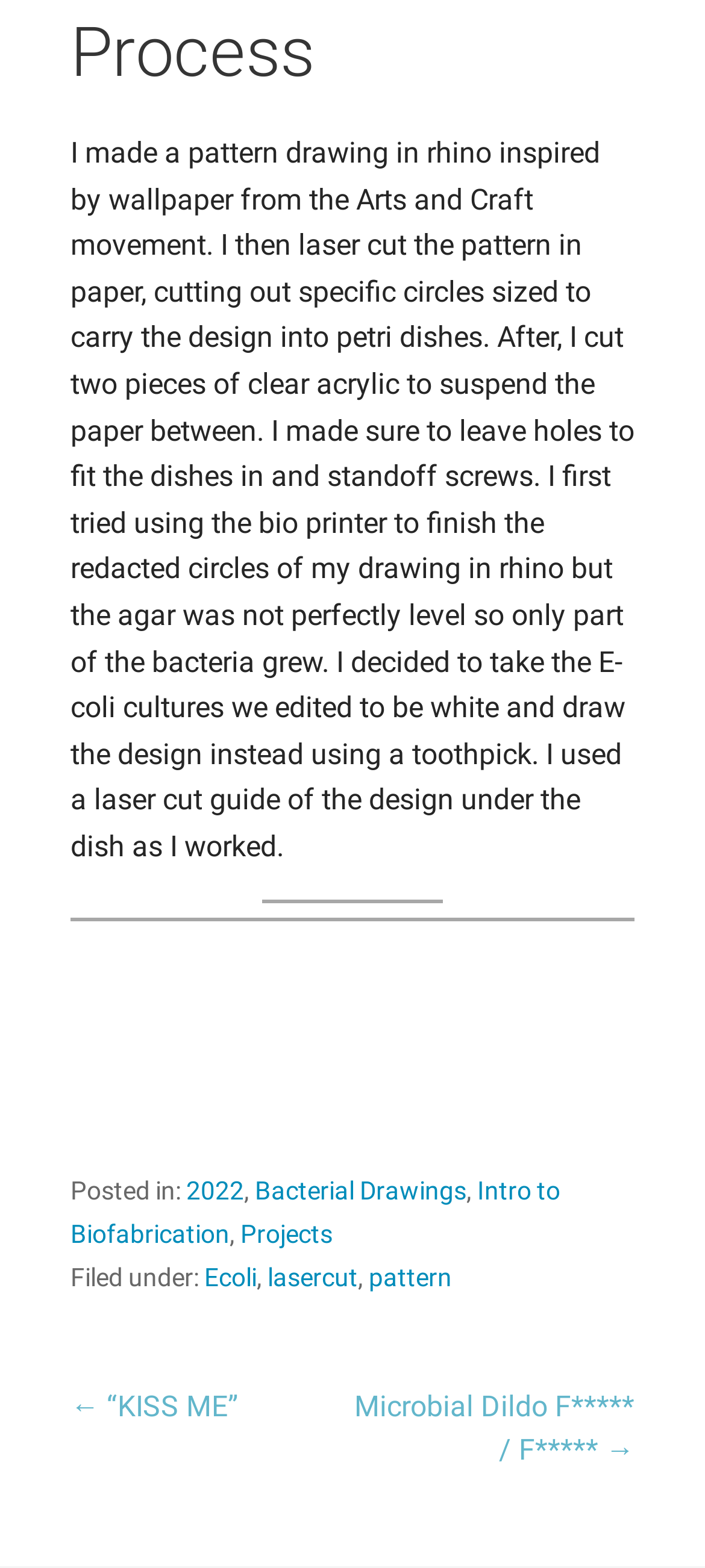Pinpoint the bounding box coordinates of the area that should be clicked to complete the following instruction: "Click on the '← “KISS ME”' link". The coordinates must be given as four float numbers between 0 and 1, i.e., [left, top, right, bottom].

[0.1, 0.886, 0.338, 0.908]